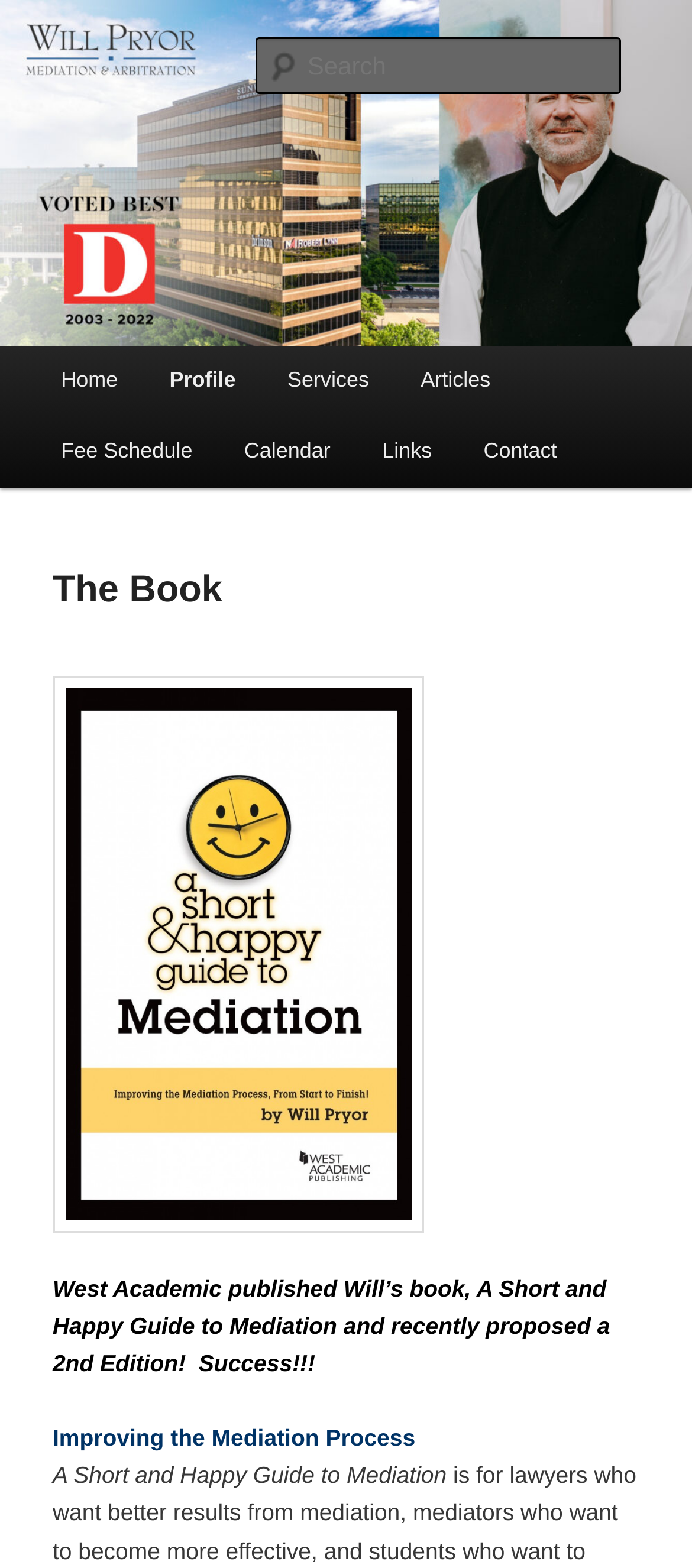Please find the bounding box coordinates of the section that needs to be clicked to achieve this instruction: "Go to Home page".

[0.051, 0.221, 0.208, 0.266]